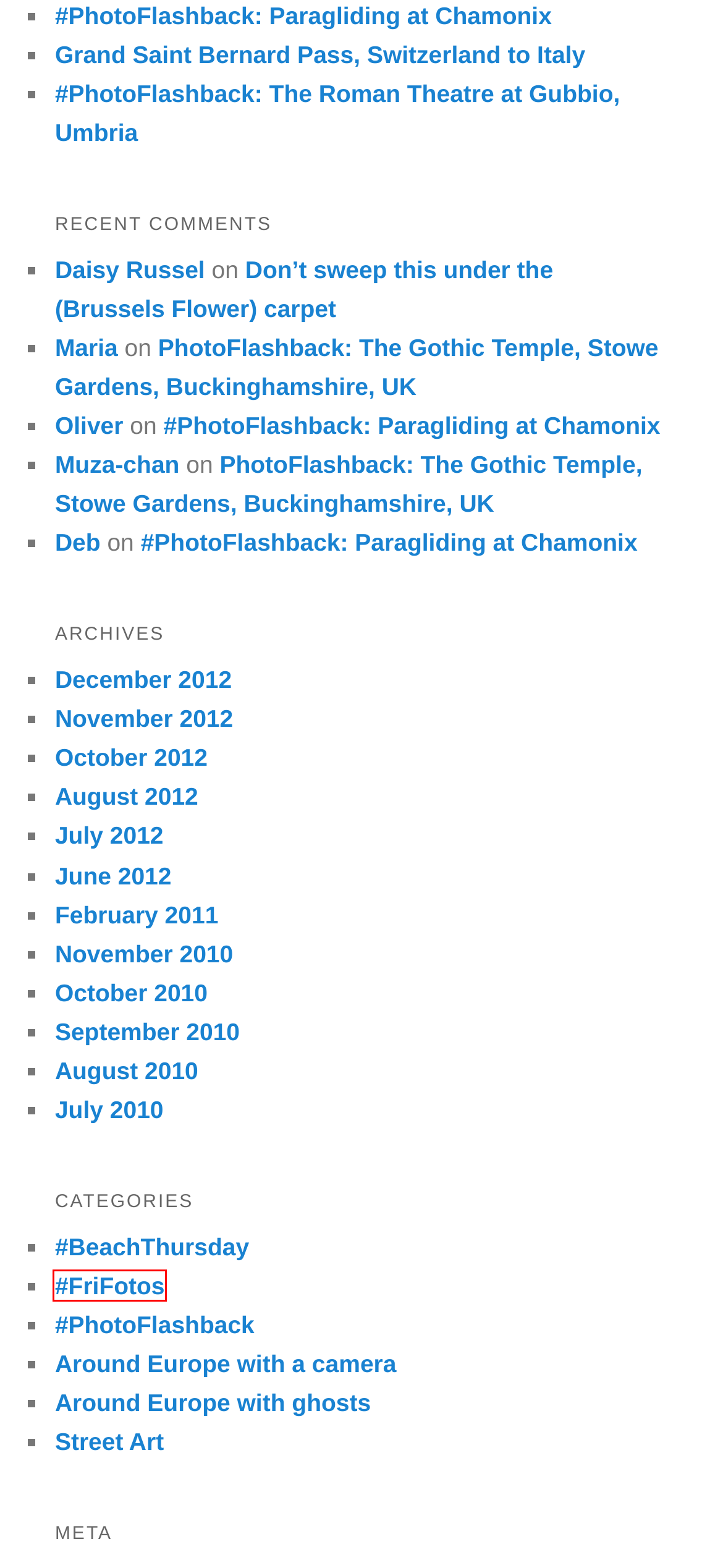You have a screenshot of a webpage with a red rectangle bounding box around an element. Identify the best matching webpage description for the new page that appears after clicking the element in the bounding box. The descriptions are:
A. #PhotoFlashback Archives - Eurapart blogEurapart blog
B. June 2012 - Eurapart blogEurapart blog
C. Don't sweep this under the (Brussels Flower) carpet  - Eurapart blogEurapart blog
D. Paragliding above Chamonix in front of the Mont Blanc MassifEurapart blog
E. September 2010 - Eurapart blogEurapart blog
F. #FriFotos Archives - Eurapart blogEurapart blog
G. December 2012 - Eurapart blogEurapart blog
H. August 2010 - Eurapart blogEurapart blog

F